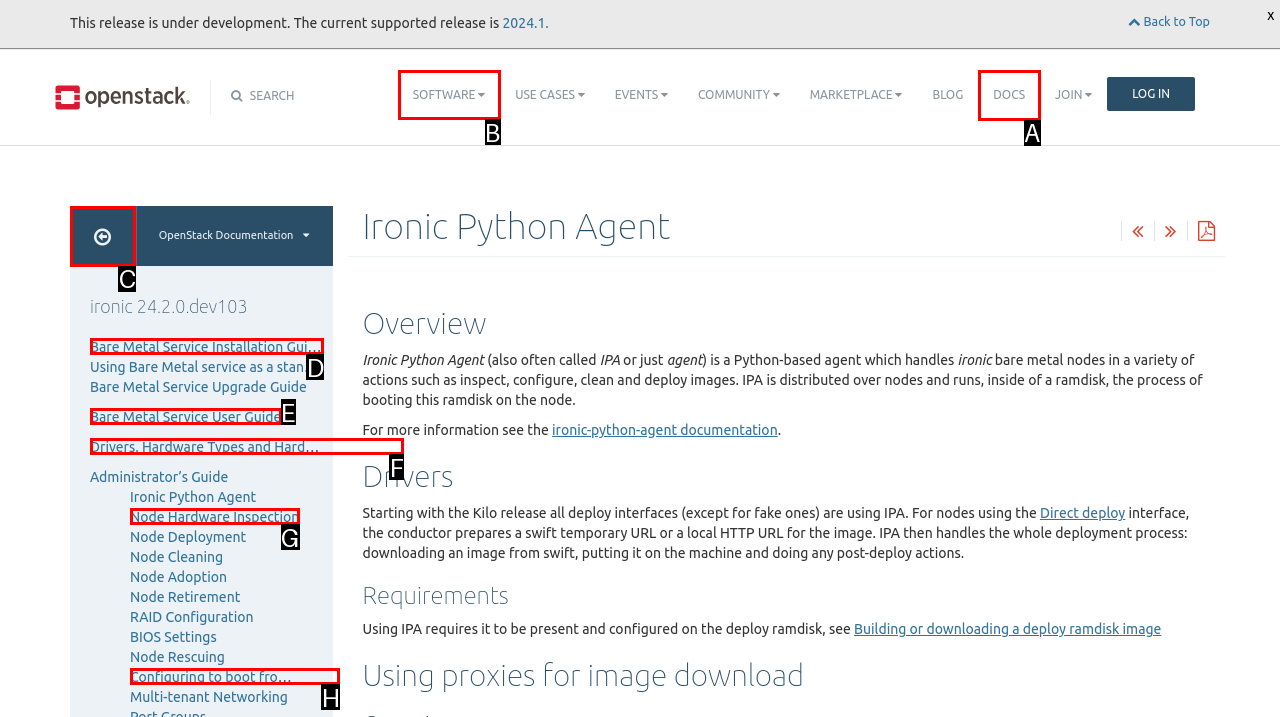For the task "Go to the software page", which option's letter should you click? Answer with the letter only.

B